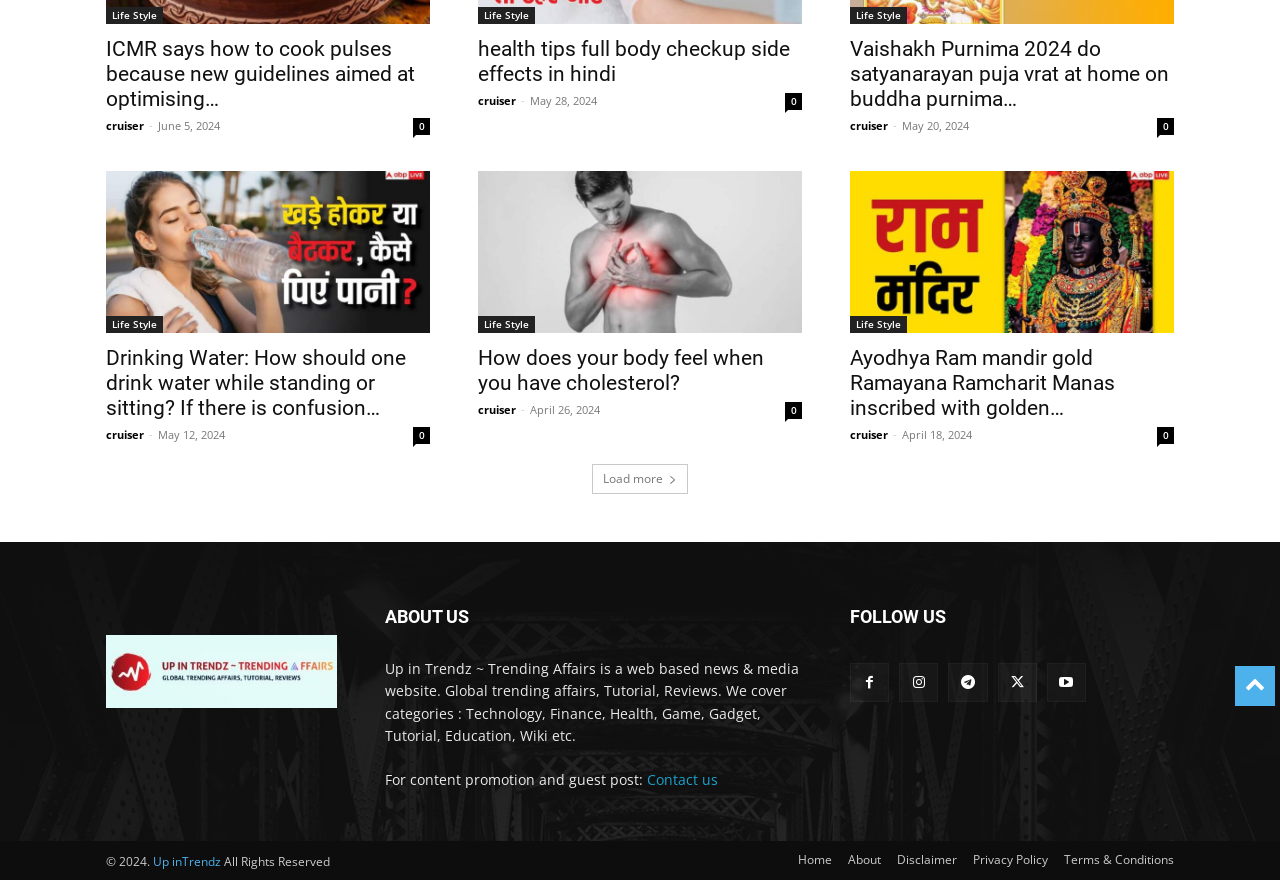Using the description: "Terms & Conditions", identify the bounding box of the corresponding UI element in the screenshot.

[0.831, 0.964, 0.917, 0.988]